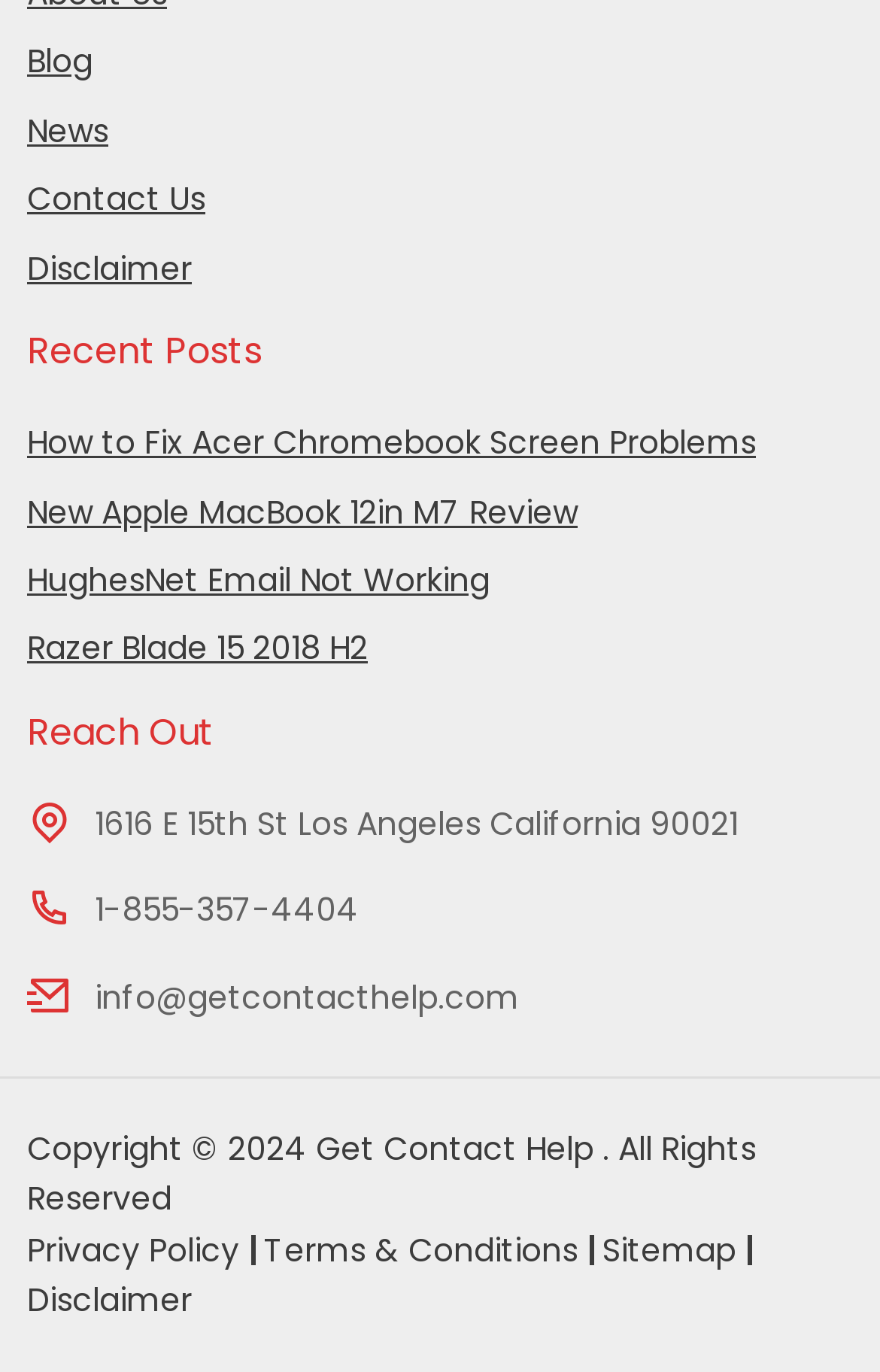Give the bounding box coordinates for the element described by: "Razer Blade 15 2018 H2".

[0.031, 0.456, 0.418, 0.489]